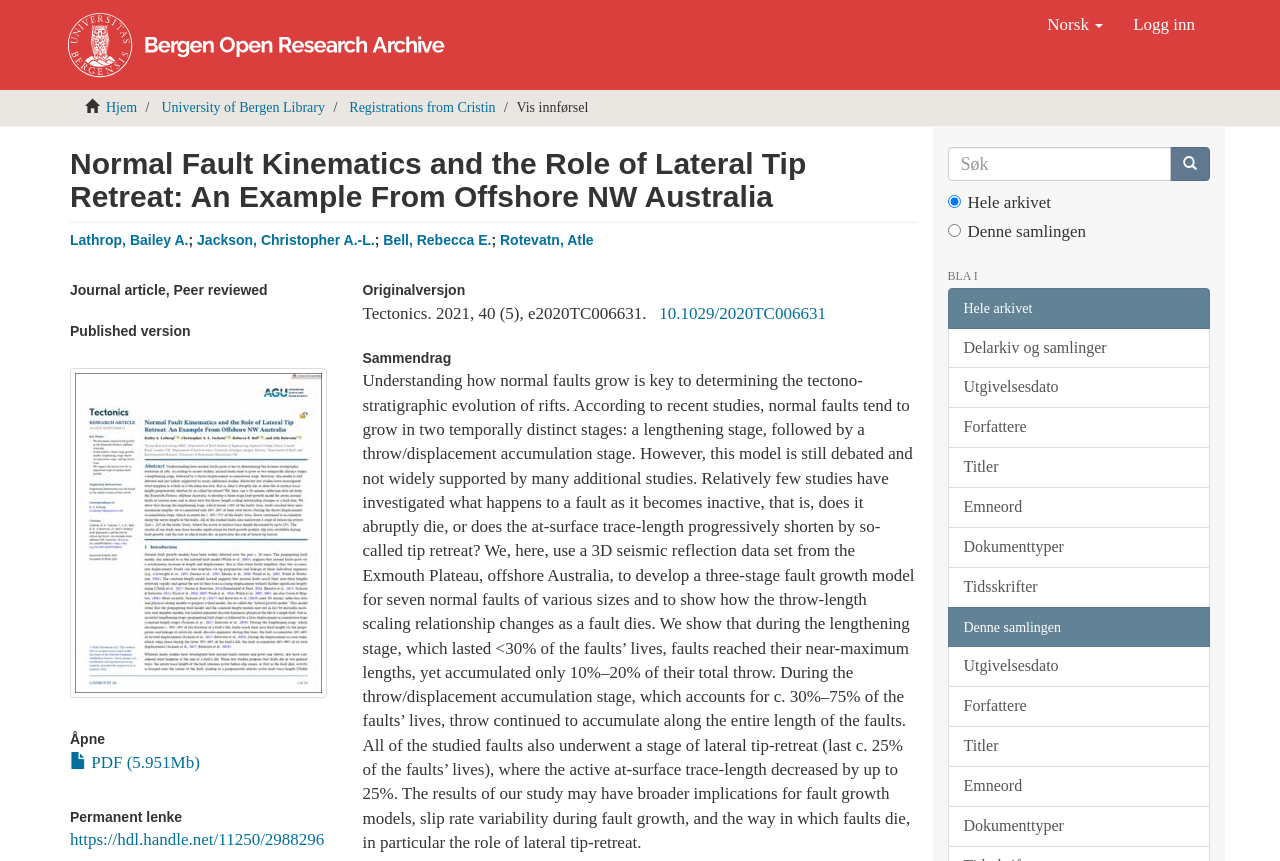Offer a thorough description of the webpage.

The webpage is a research article page from the Bergen Open Research Archive. At the top, there is a navigation bar with links to "Hjem" (Home), "University of Bergen Library", and "Registrations from Cristin". On the right side of the navigation bar, there are buttons for "Norsk" (Norwegian) and "Logg inn" (Log in).

Below the navigation bar, there is a heading with the title of the research article, "Normal Fault Kinematics and the Role of Lateral Tip Retreat: An Example From Offshore NW Australia". The authors' names, Lathrop, Bailey A., Jackson, Christopher A.-L., Bell, Rebecca E., and Rotevatn, Atle, are listed below the title.

The article's metadata is displayed, including the publication type, "Journal article, Peer reviewed", and the publication version, "Published version". There is also a thumbnail image on the left side of the page.

The main content of the article is divided into sections, including an abstract, which summarizes the research on normal fault kinematics and the role of lateral tip retreat. The abstract is followed by a section with links to the article's PDF version and a permanent link.

On the right side of the page, there is a search box with a "Søk" (Search) button. Below the search box, there are filters for searching the archive, including options for searching the entire archive or the current collection. There are also links to browse the archive by various categories, such as publication date, authors, titles, and document types.

At the bottom of the page, there is a section with links to related collections and a link to the current collection, "Denne samlingen" (This collection).